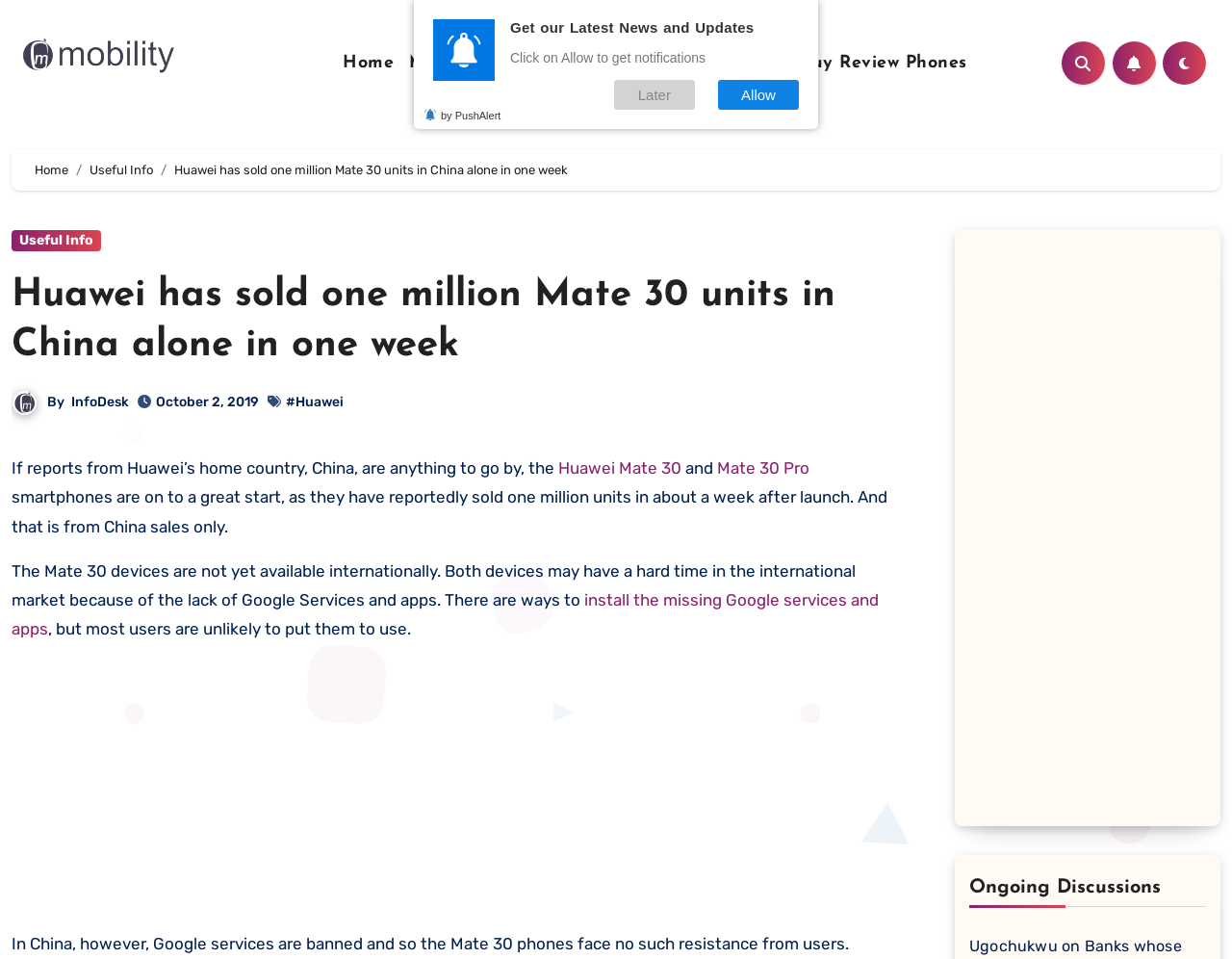Give a one-word or short phrase answer to this question: 
When was the article published?

October 2, 2019